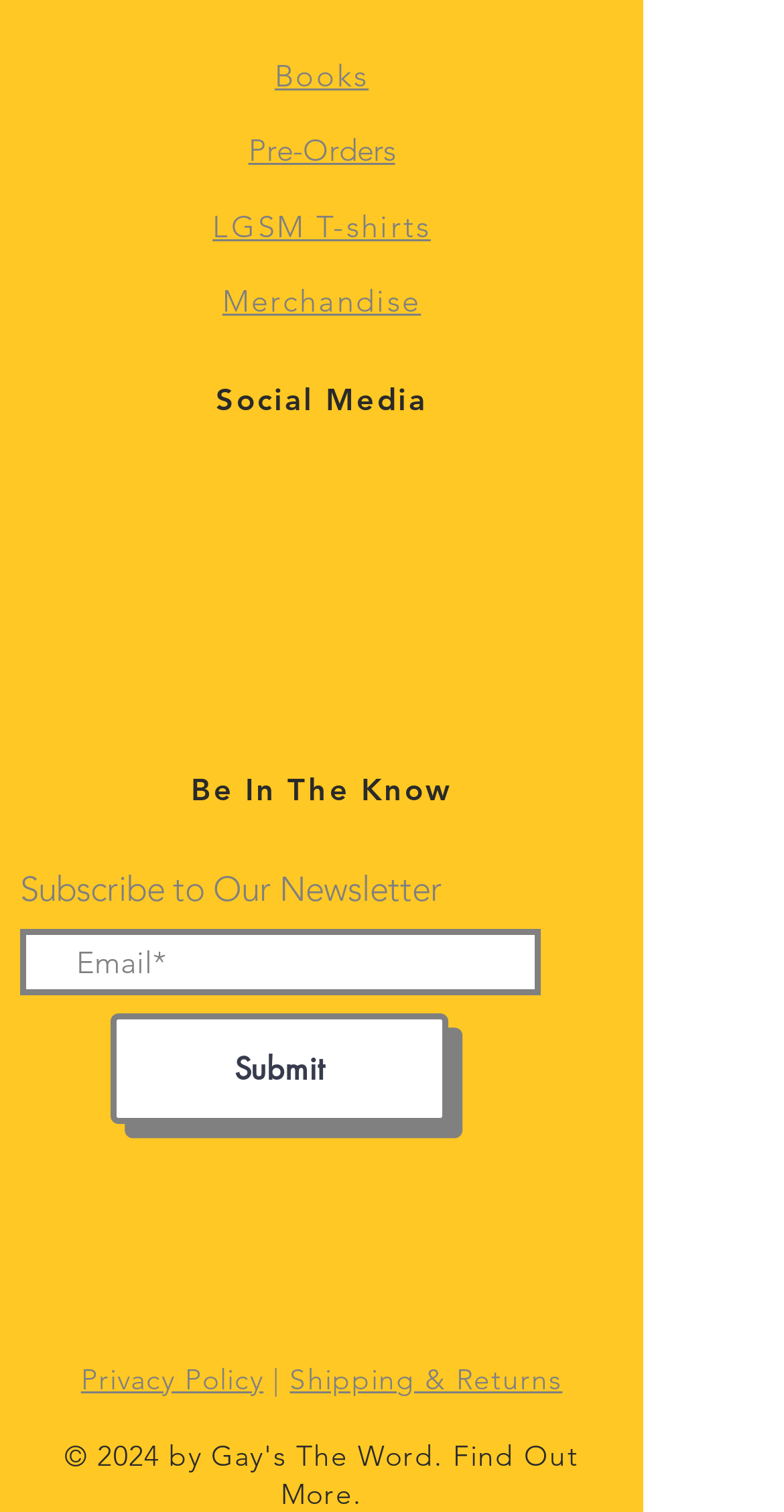Identify the coordinates of the bounding box for the element described below: "Shipping & Returns". Return the coordinates as four float numbers between 0 and 1: [left, top, right, bottom].

[0.37, 0.9, 0.717, 0.924]